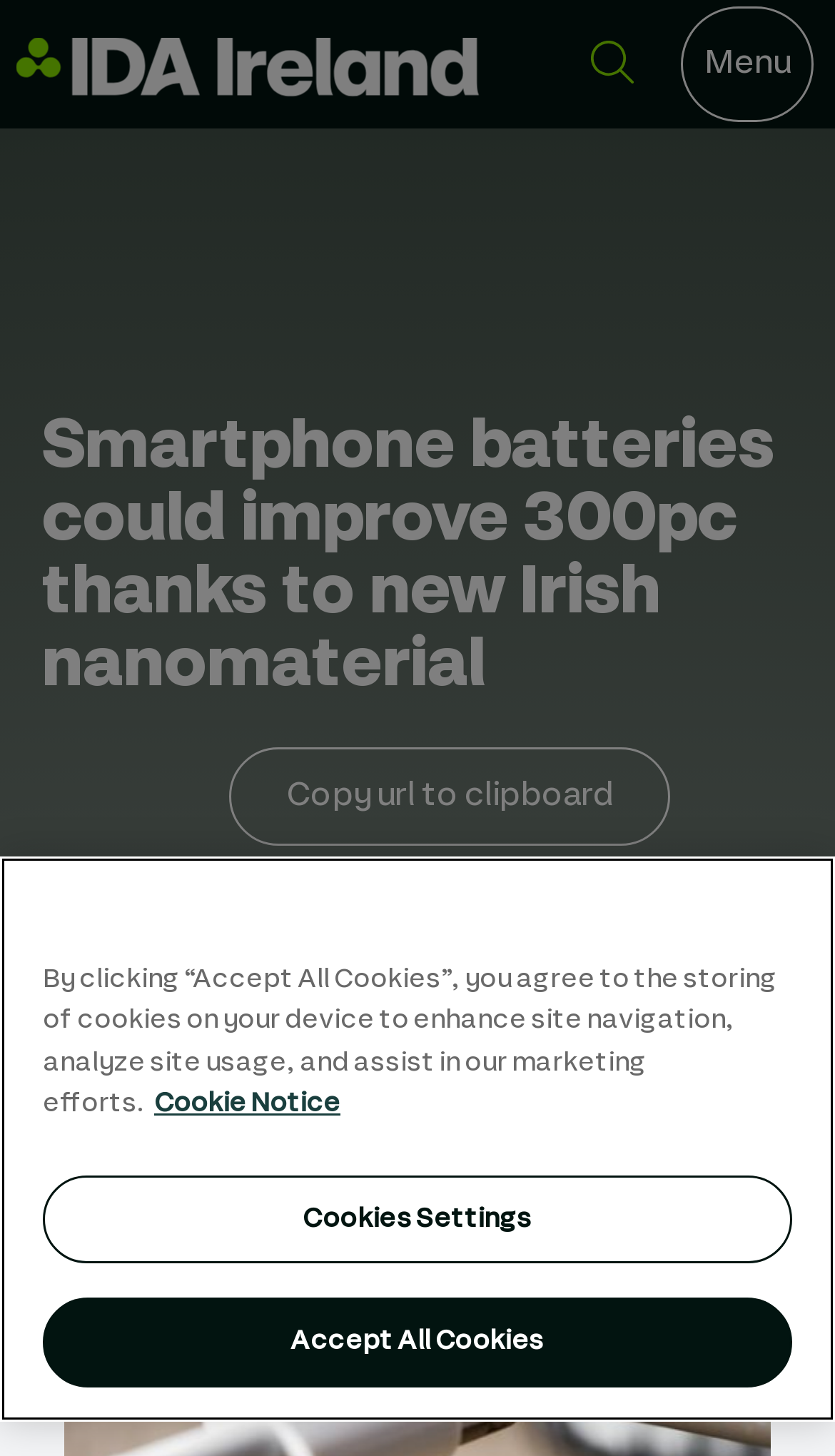Can you find the bounding box coordinates for the UI element given this description: "Menu"? Provide the coordinates as four float numbers between 0 and 1: [left, top, right, bottom].

[0.815, 0.004, 0.975, 0.083]